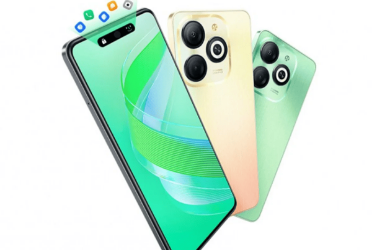Generate a detailed caption that describes the image.

The image showcases the Infinix Smart 8 Plus, prominently displaying its sleek design alongside vibrant color variants. The device features a striking green interface with a modern layout, emphasizing a smooth user experience. Its dual rear cameras are elegantly arranged, highlighting the smartphone's focus on photography and technology. In the background, icons representing various applications suggest a versatile and user-friendly operating system, enhancing the appeal for tech enthusiasts. This visual representation underscores the Infinix Smart 8 Plus as an attractive option for those seeking style combined with performance.